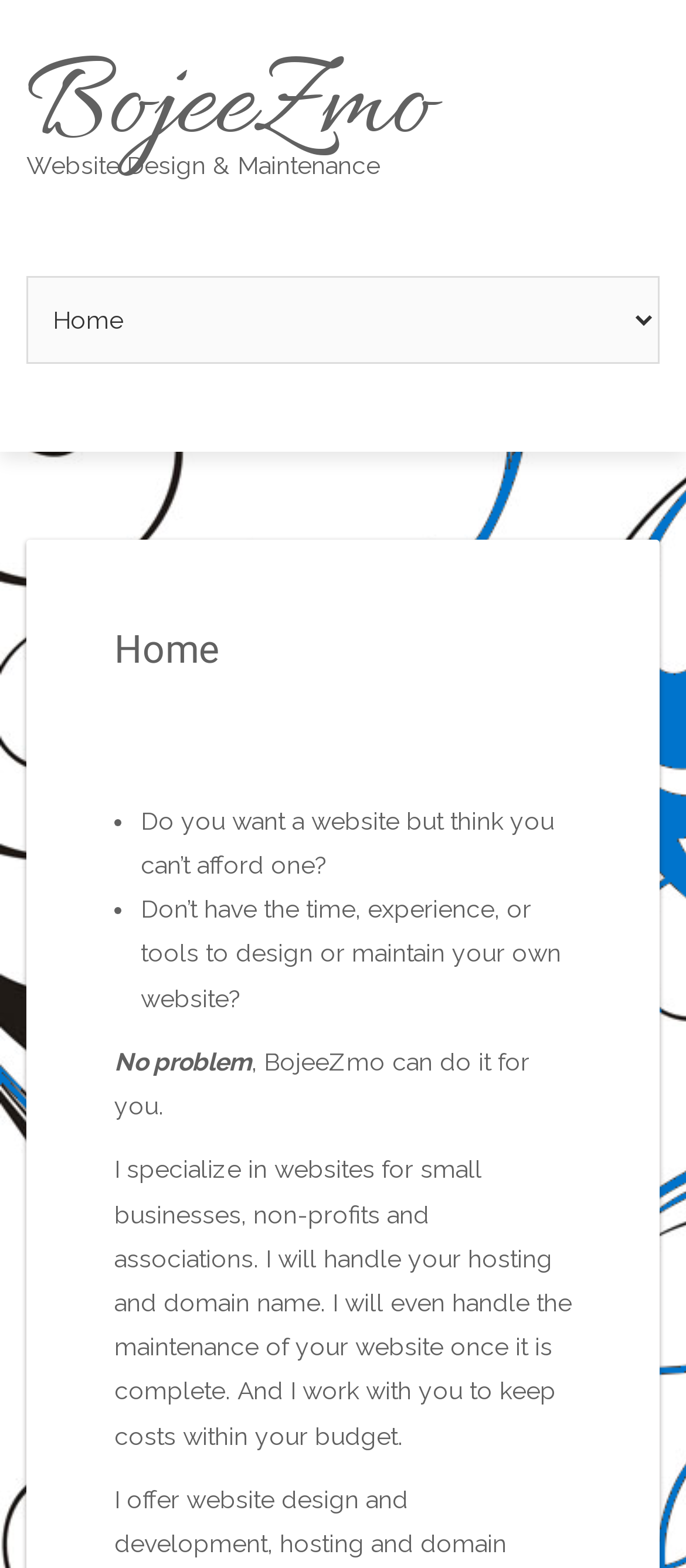Please provide a detailed answer to the question below by examining the image:
What is the tone of the webpage?

The text 'No problem', 'I will handle your hosting and domain name. I will even handle the maintenance of your website once it is complete.' and the overall structure of the webpage convey a sense of helpfulness and reassurance, suggesting that BojeeZmo is a supportive and reliable partner for website design and maintenance.